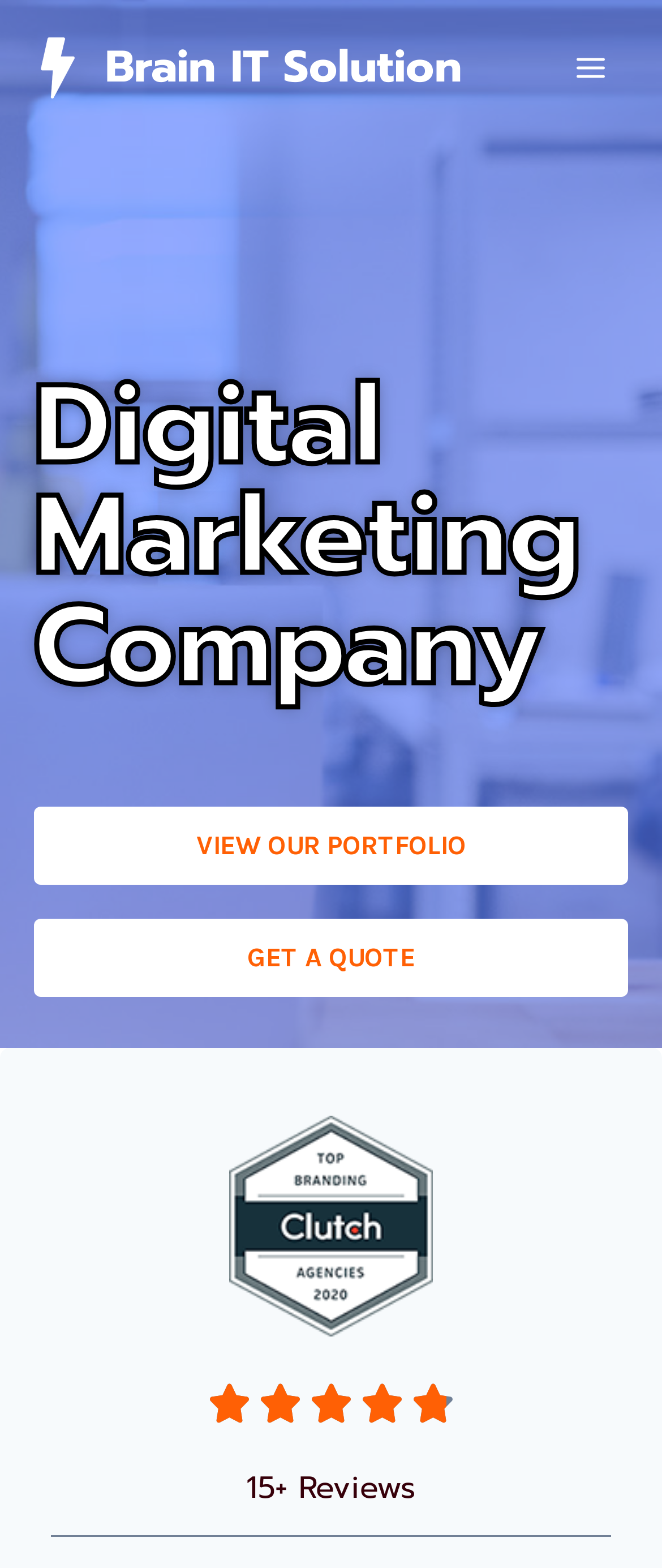Find the headline of the webpage and generate its text content.

Digital Marketing Company